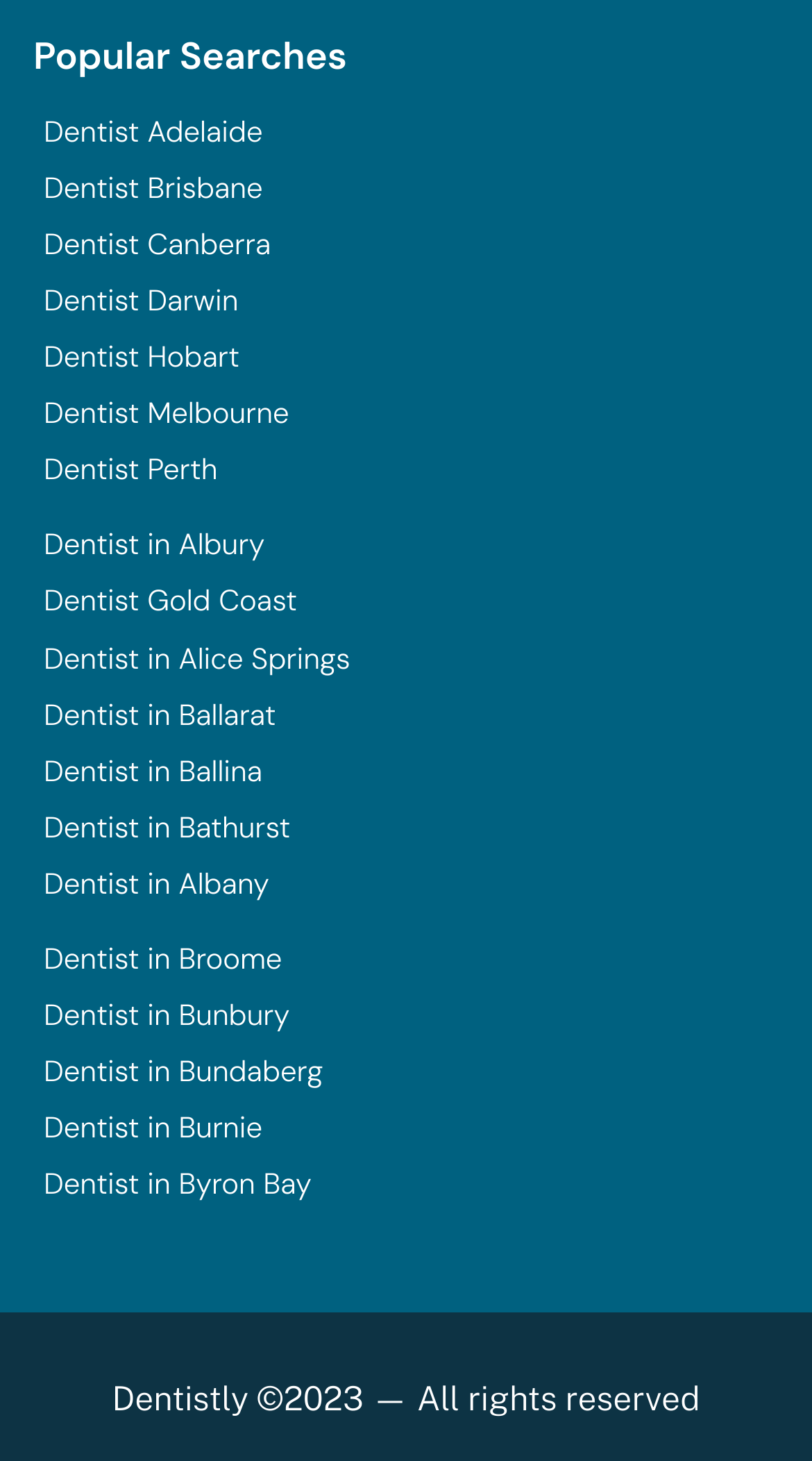Is there a copyright notice at the bottom of the page?
Based on the image, answer the question in a detailed manner.

The webpage has a link at the bottom with the text 'Dentistly ©2023 — All rights reserved', which is a copyright notice.